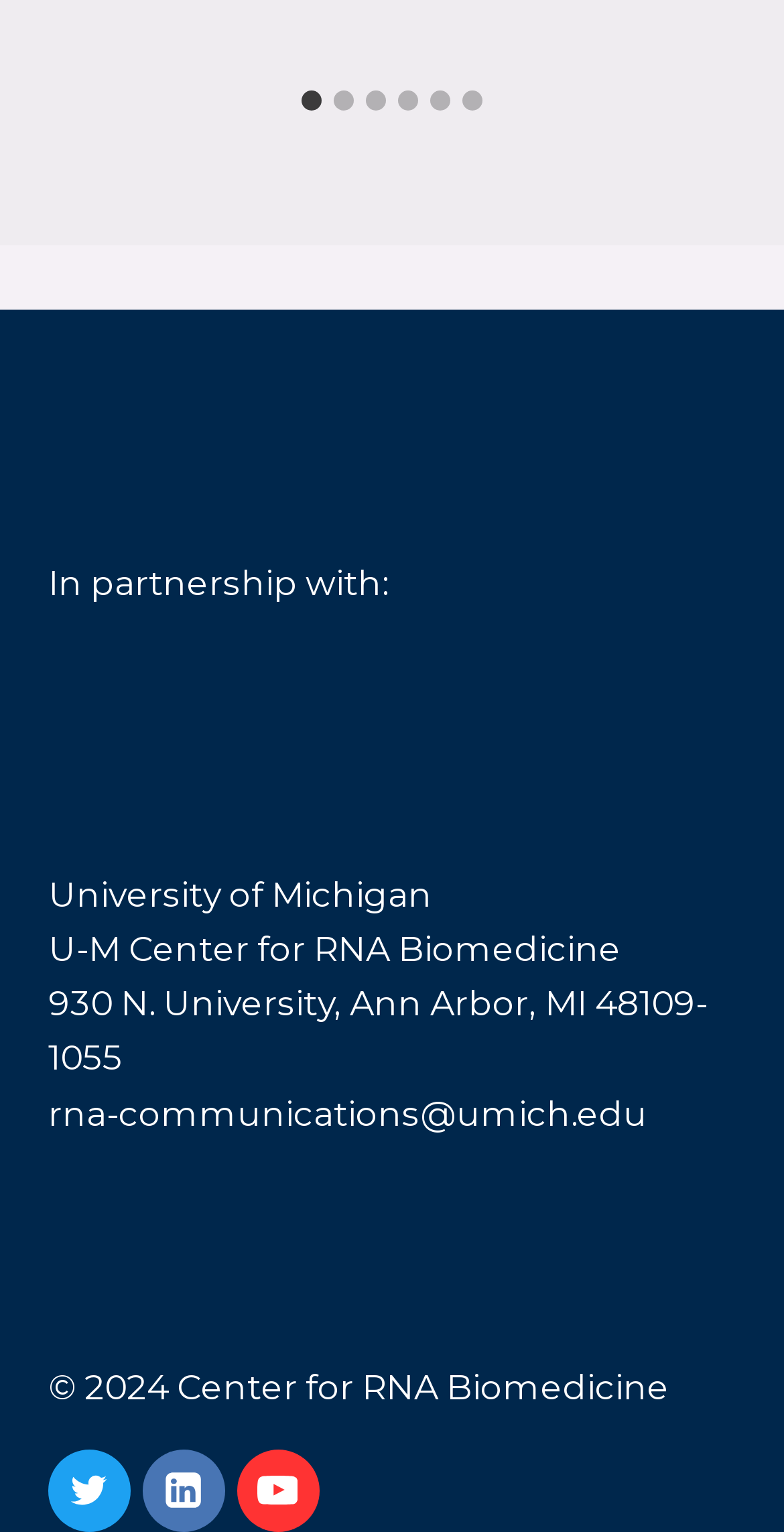What is the copyright year?
Based on the screenshot, provide your answer in one word or phrase.

2024